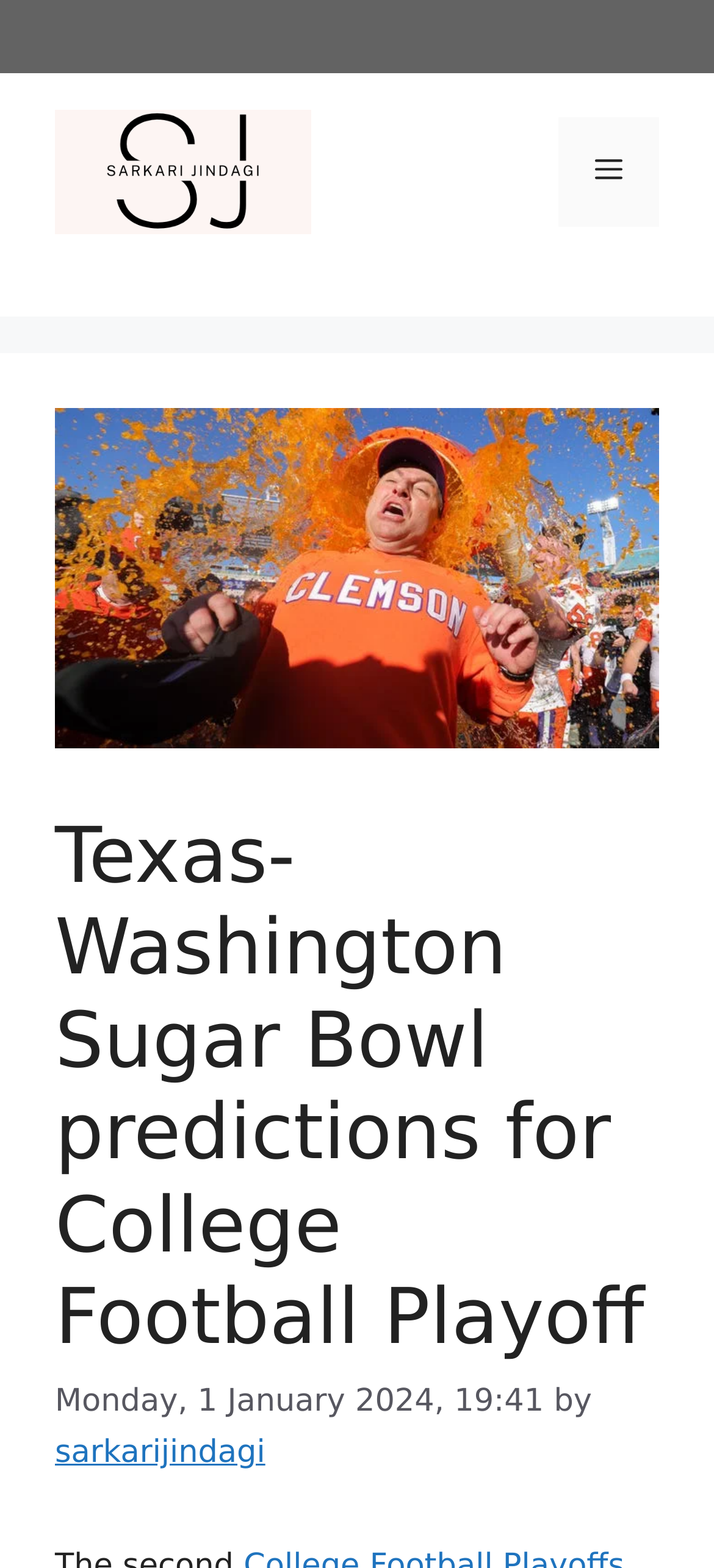Given the description "alt="Sarkarijindagi"", determine the bounding box of the corresponding UI element.

[0.077, 0.097, 0.436, 0.12]